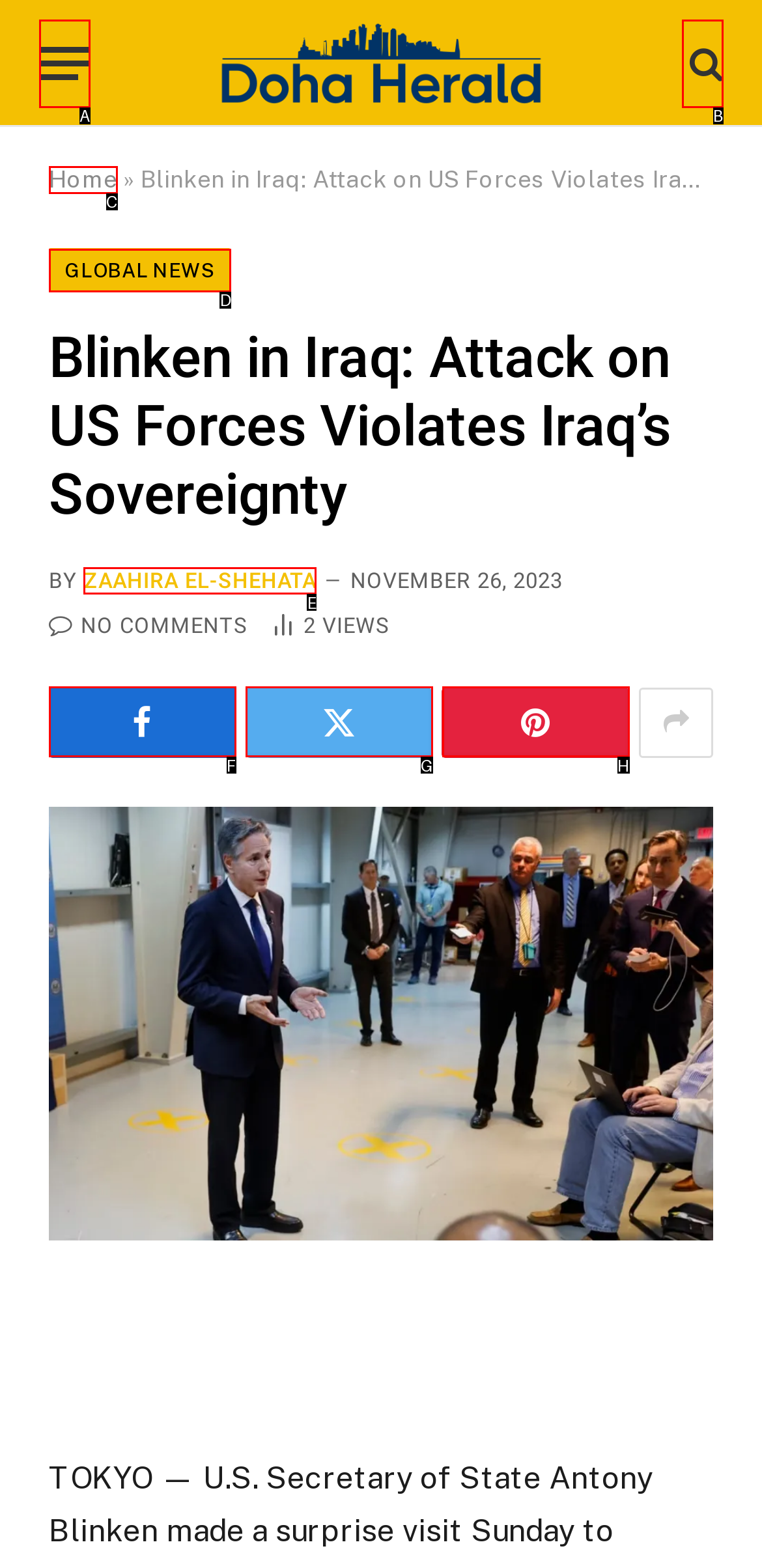Given the task: Read the article by ZAAHIRA EL-SHEHATA, indicate which boxed UI element should be clicked. Provide your answer using the letter associated with the correct choice.

E